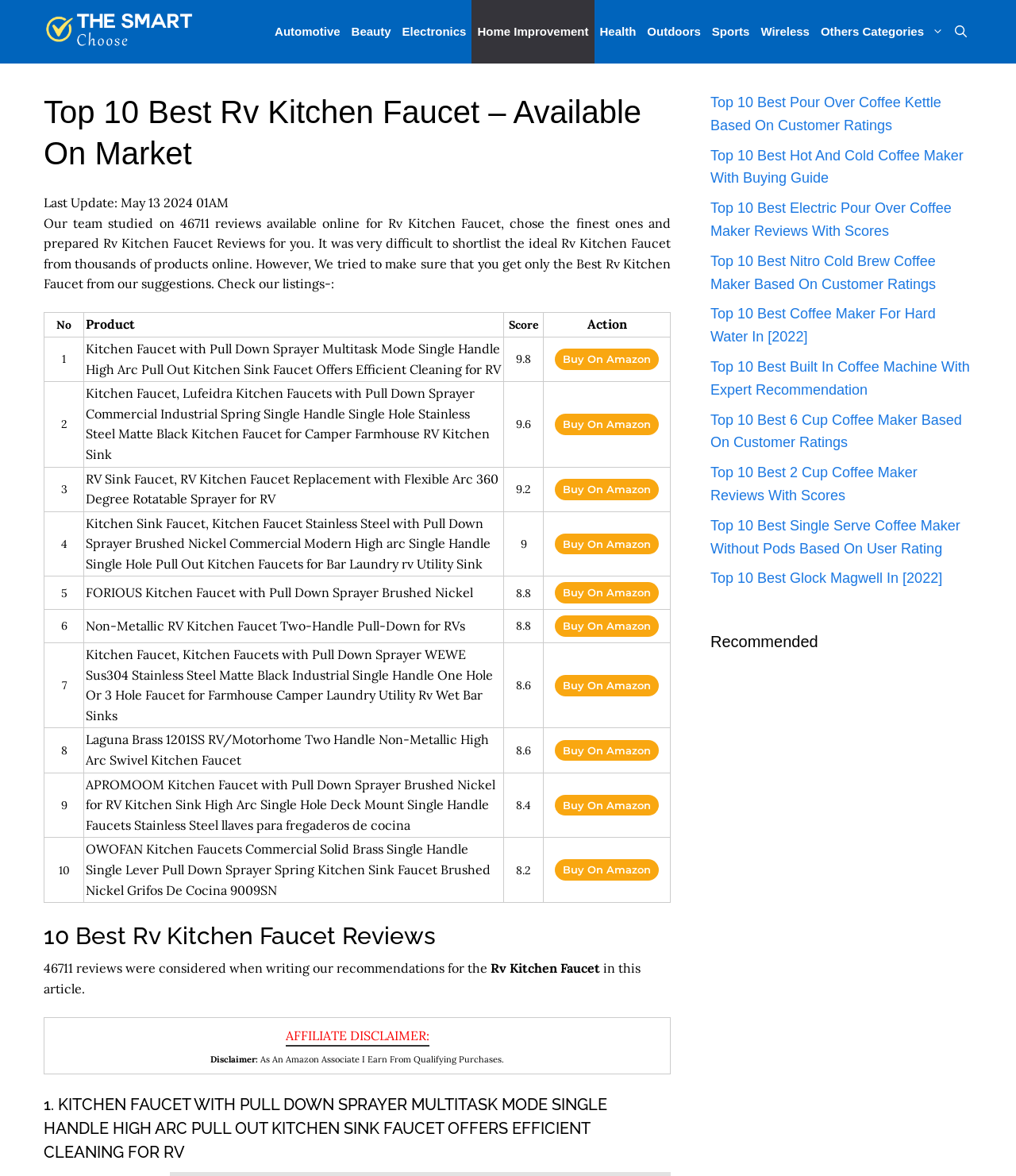Provide the bounding box coordinates for the area that should be clicked to complete the instruction: "Click on Electronics".

[0.39, 0.0, 0.464, 0.054]